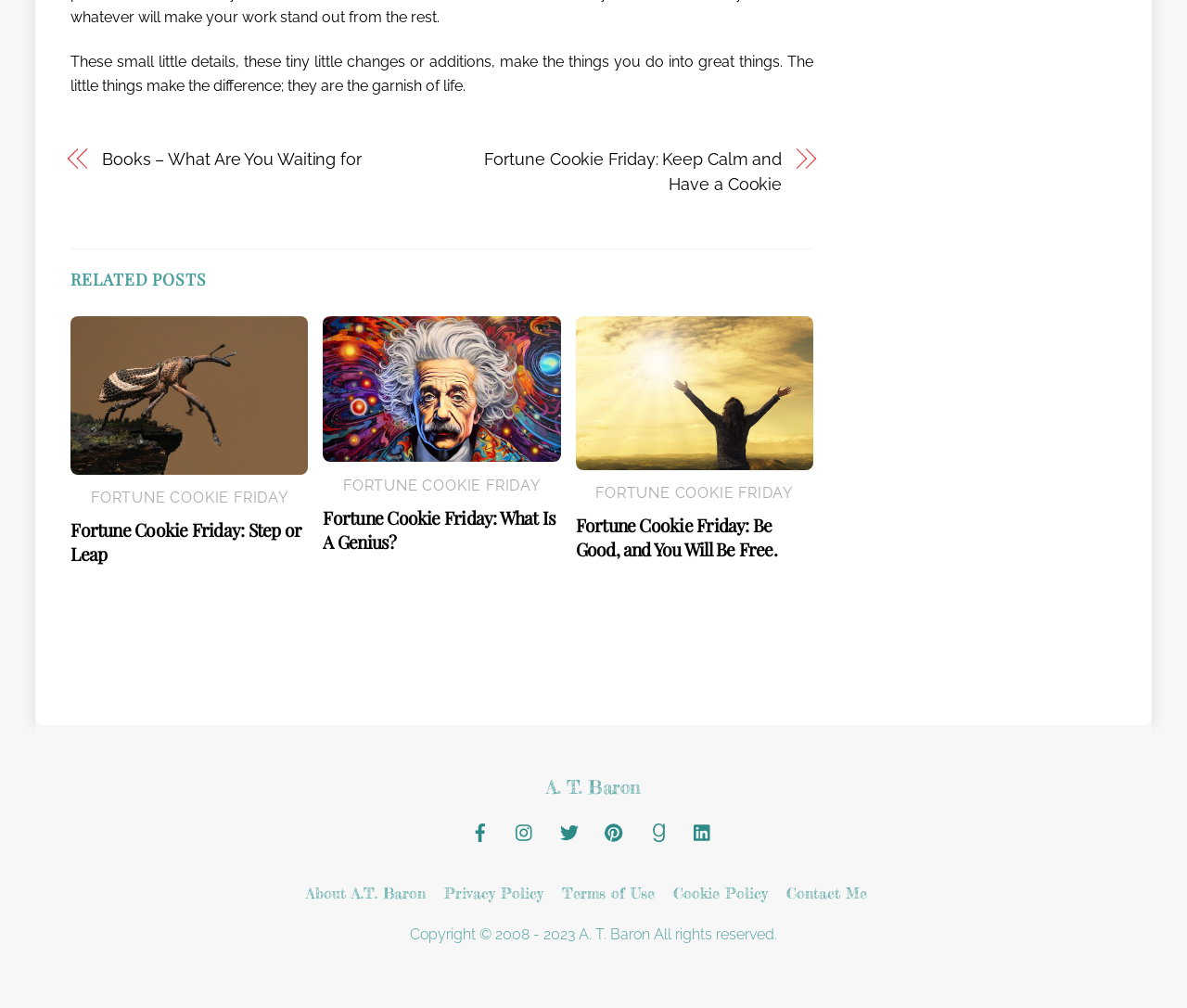Highlight the bounding box coordinates of the element you need to click to perform the following instruction: "Follow A. T. Baron on Facebook."

[0.389, 0.814, 0.42, 0.832]